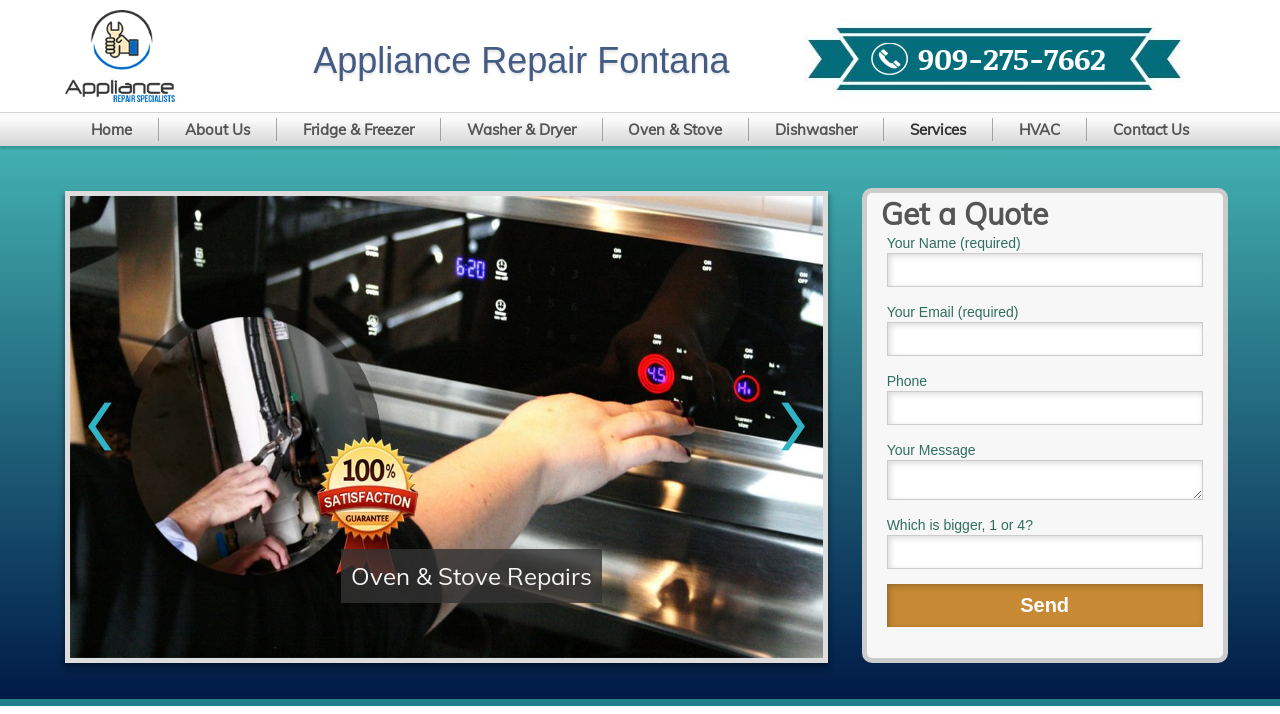Use a single word or phrase to answer the question:
What is the name of the repair service?

Commercial Appliance Repair Fontana